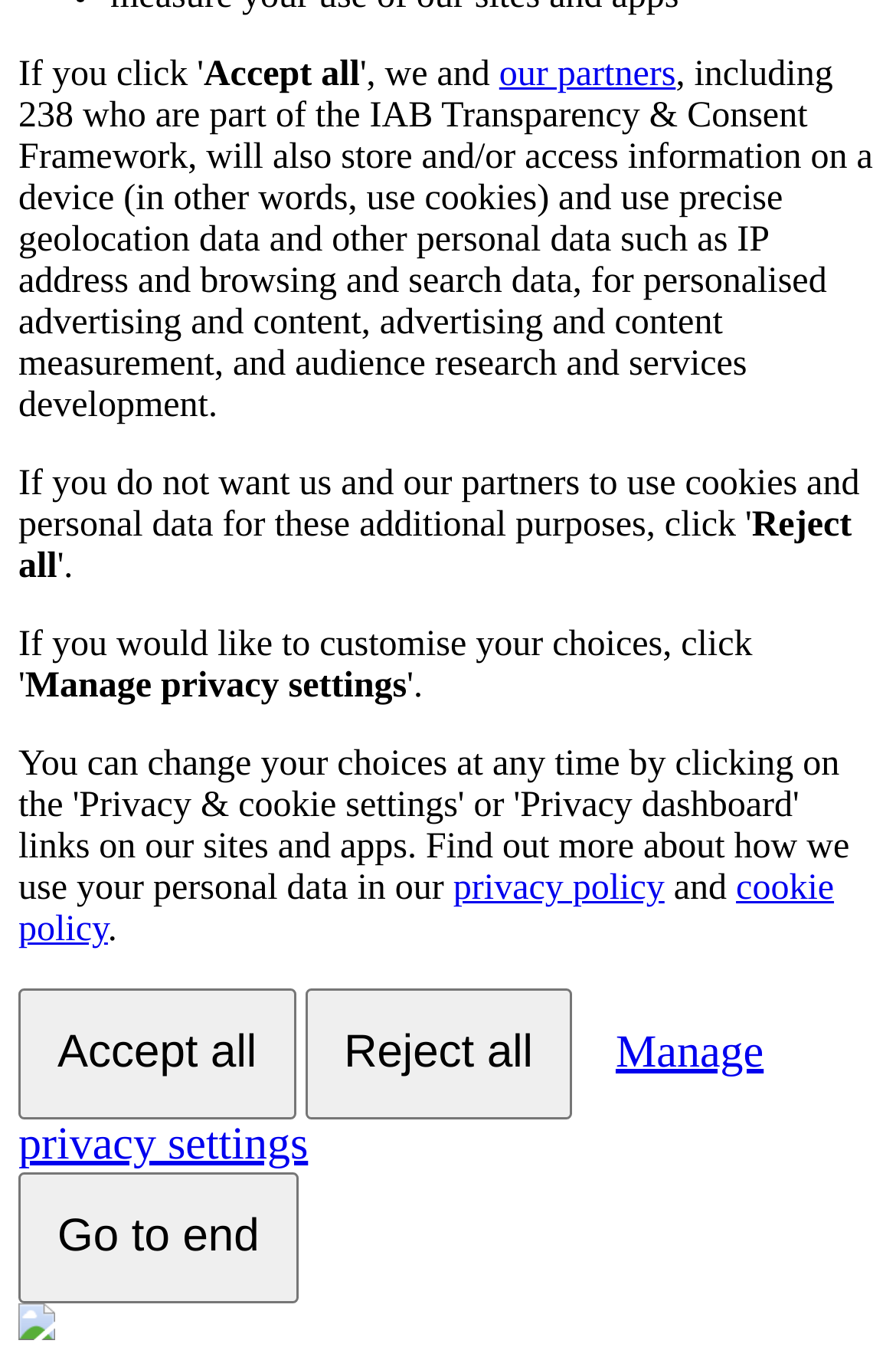Extract the bounding box coordinates for the HTML element that matches this description: "Privacy Policy". The coordinates should be four float numbers between 0 and 1, i.e., [left, top, right, bottom].

None